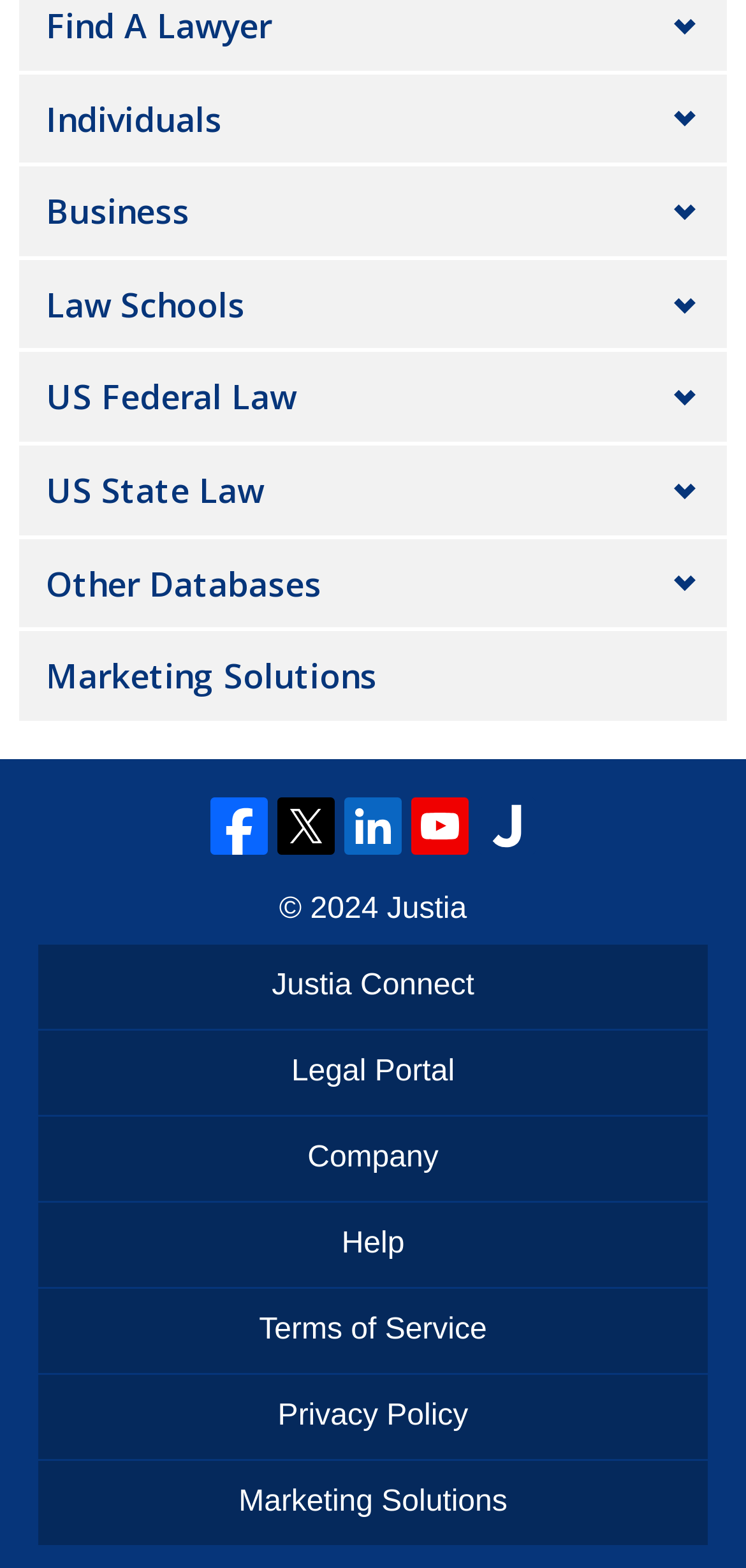Provide the bounding box coordinates of the area you need to click to execute the following instruction: "Go to Individuals".

[0.062, 0.061, 0.297, 0.09]